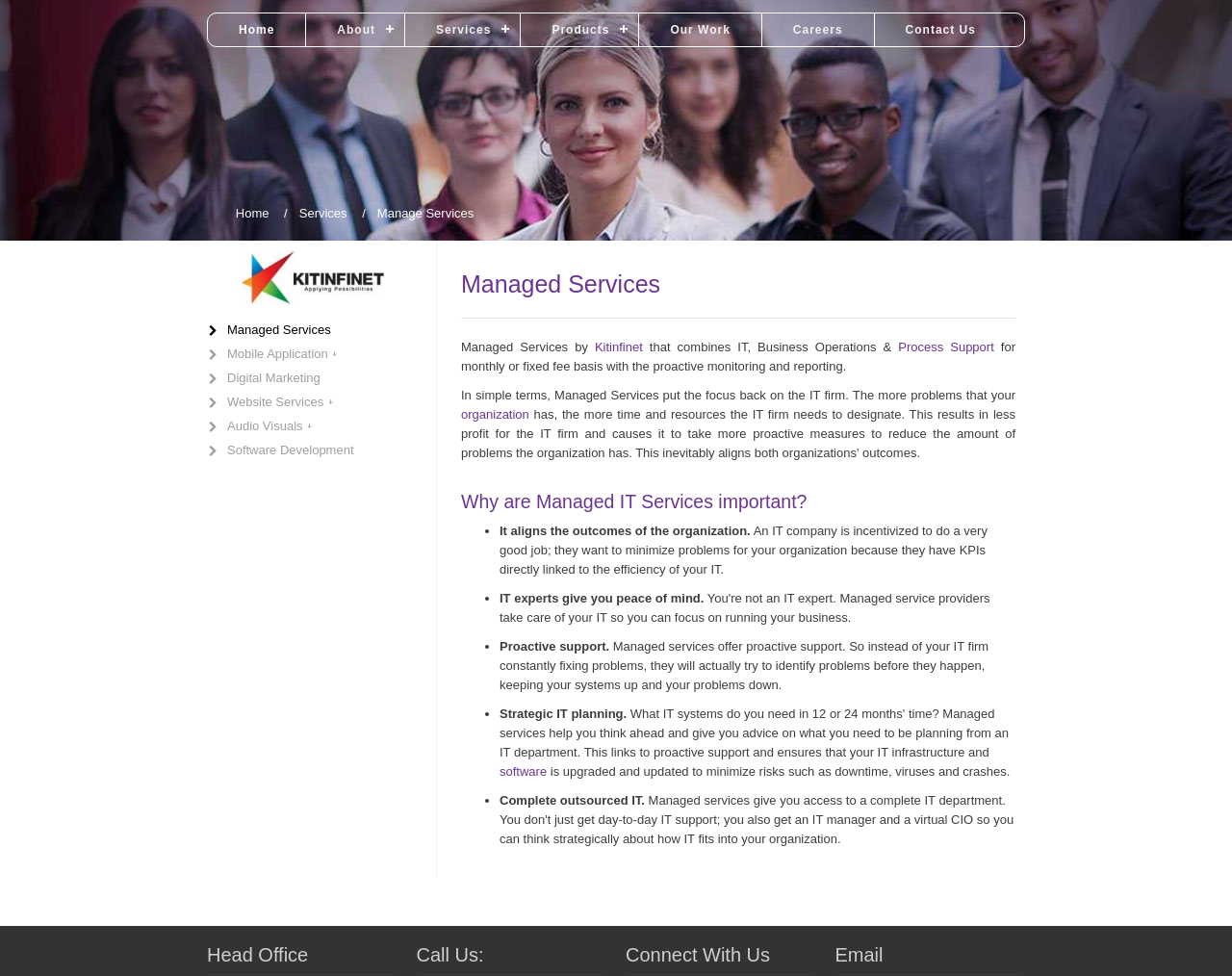Please identify the bounding box coordinates of the element's region that should be clicked to execute the following instruction: "Contact Us". The bounding box coordinates must be four float numbers between 0 and 1, i.e., [left, top, right, bottom].

[0.71, 0.014, 0.817, 0.047]